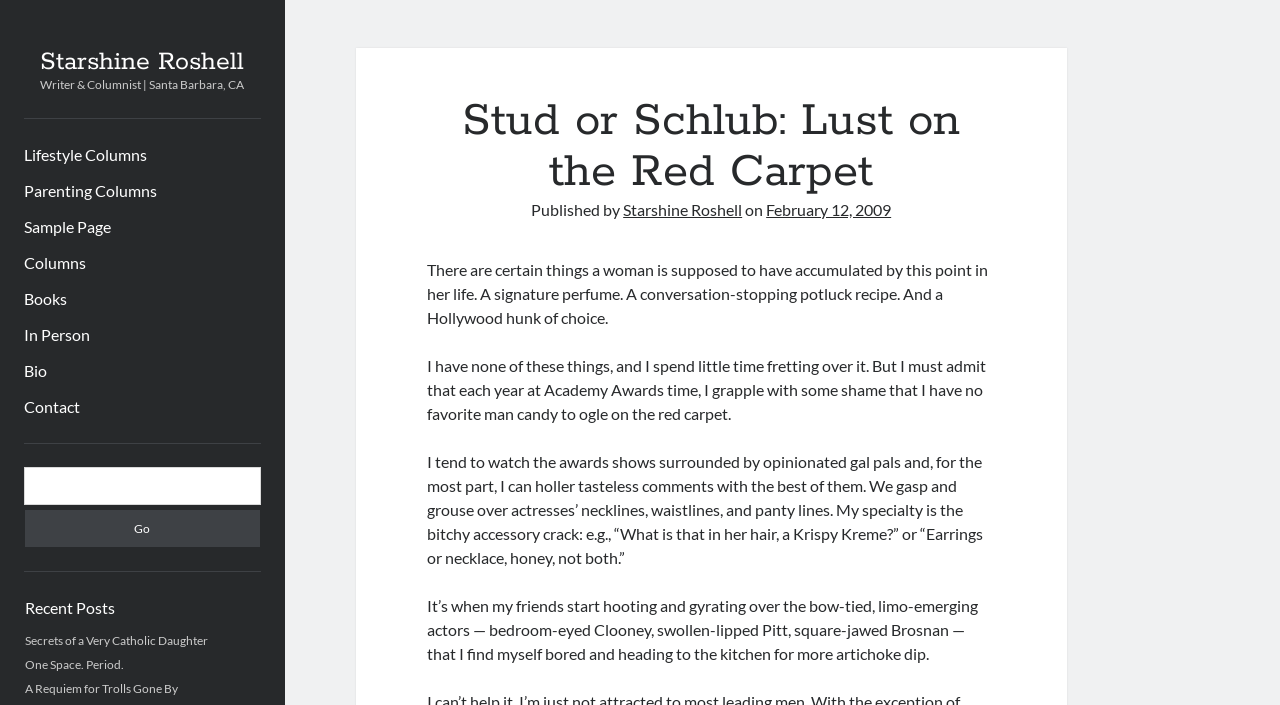Can you specify the bounding box coordinates of the area that needs to be clicked to fulfill the following instruction: "Click on the link to view Columns"?

[0.019, 0.356, 0.067, 0.39]